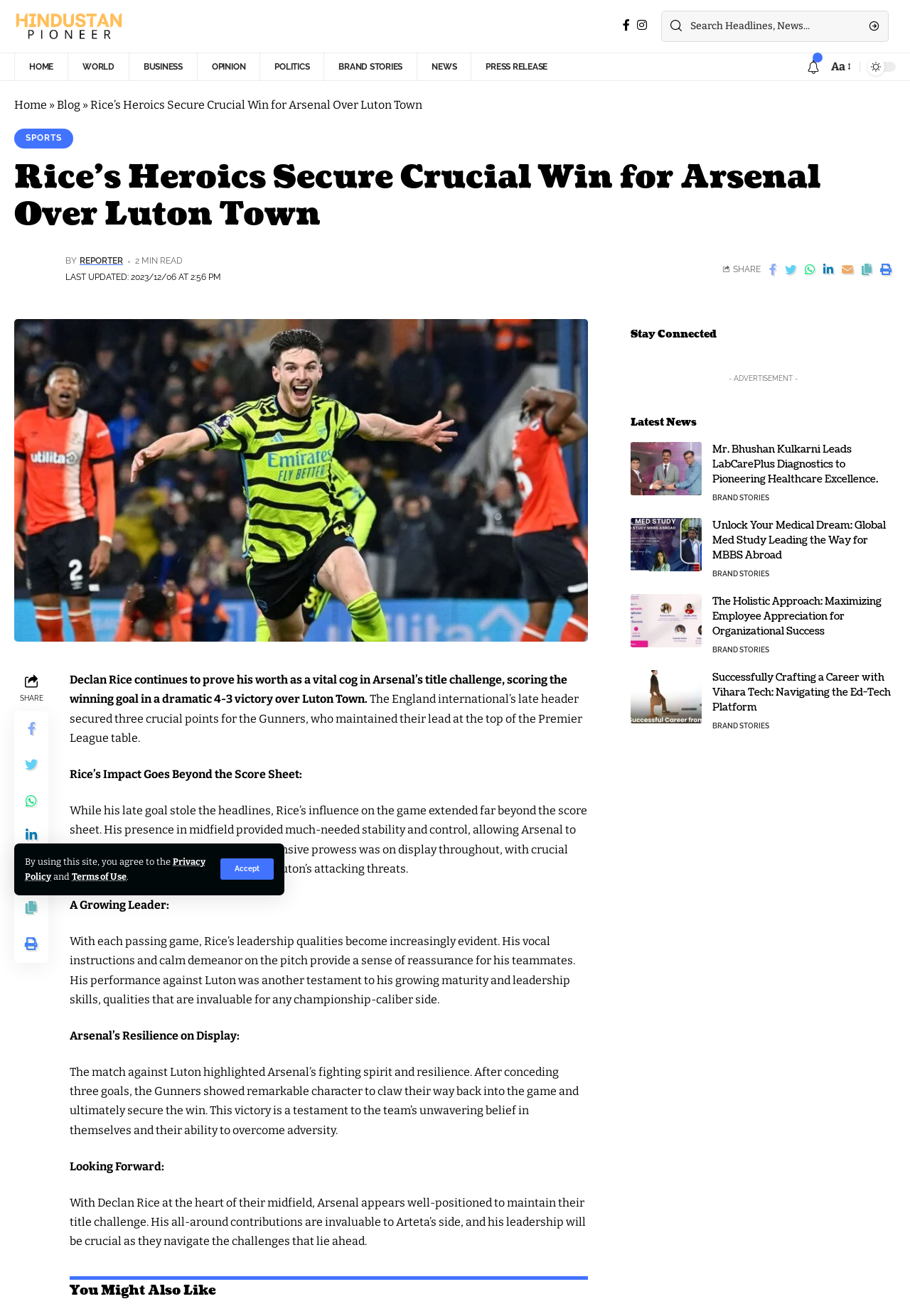Identify the bounding box coordinates of the clickable region required to complete the instruction: "Go to home page". The coordinates should be given as four float numbers within the range of 0 and 1, i.e., [left, top, right, bottom].

[0.016, 0.04, 0.074, 0.062]